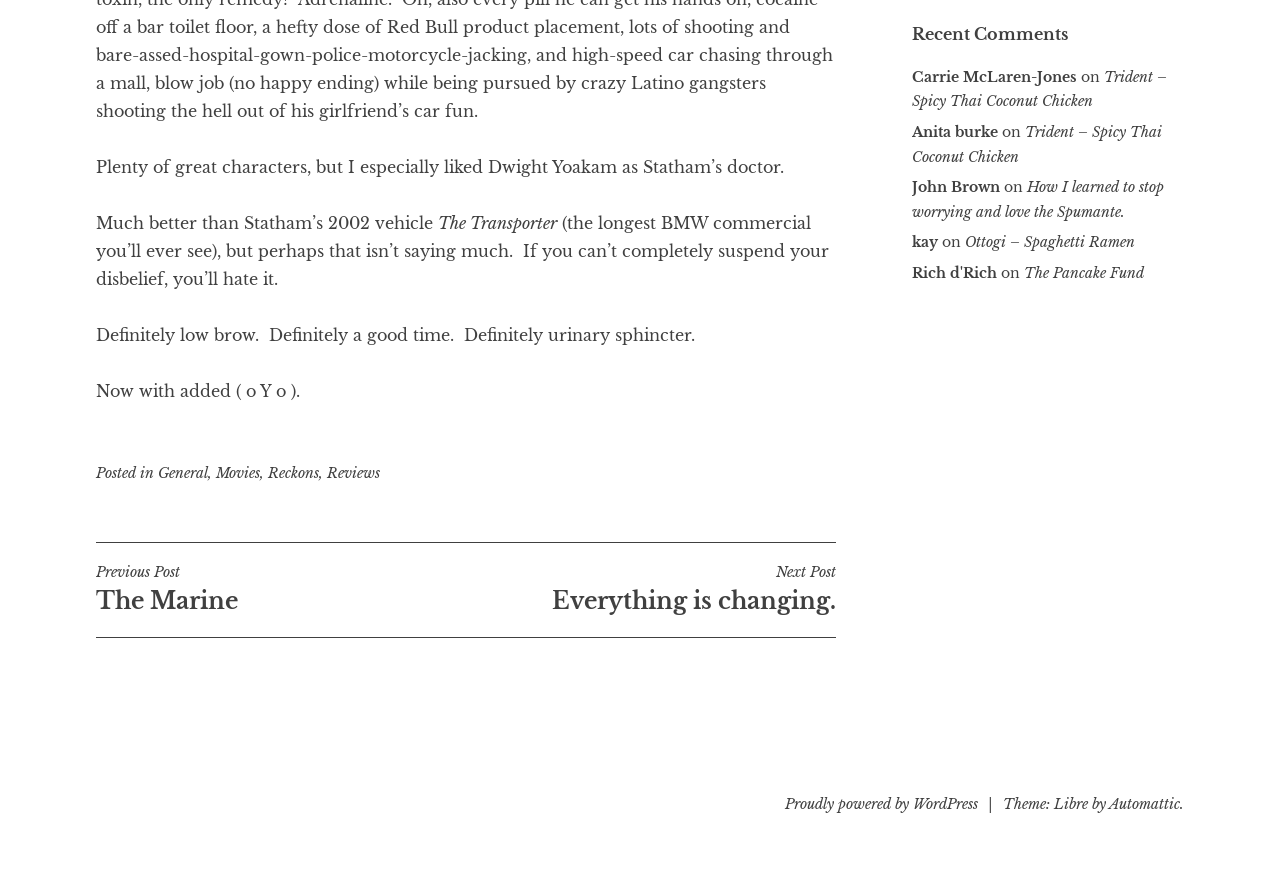Using the element description Proudly powered by WordPress, predict the bounding box coordinates for the UI element. Provide the coordinates in (top-left x, top-left y, bottom-right x, bottom-right y) format with values ranging from 0 to 1.

[0.613, 0.893, 0.764, 0.913]